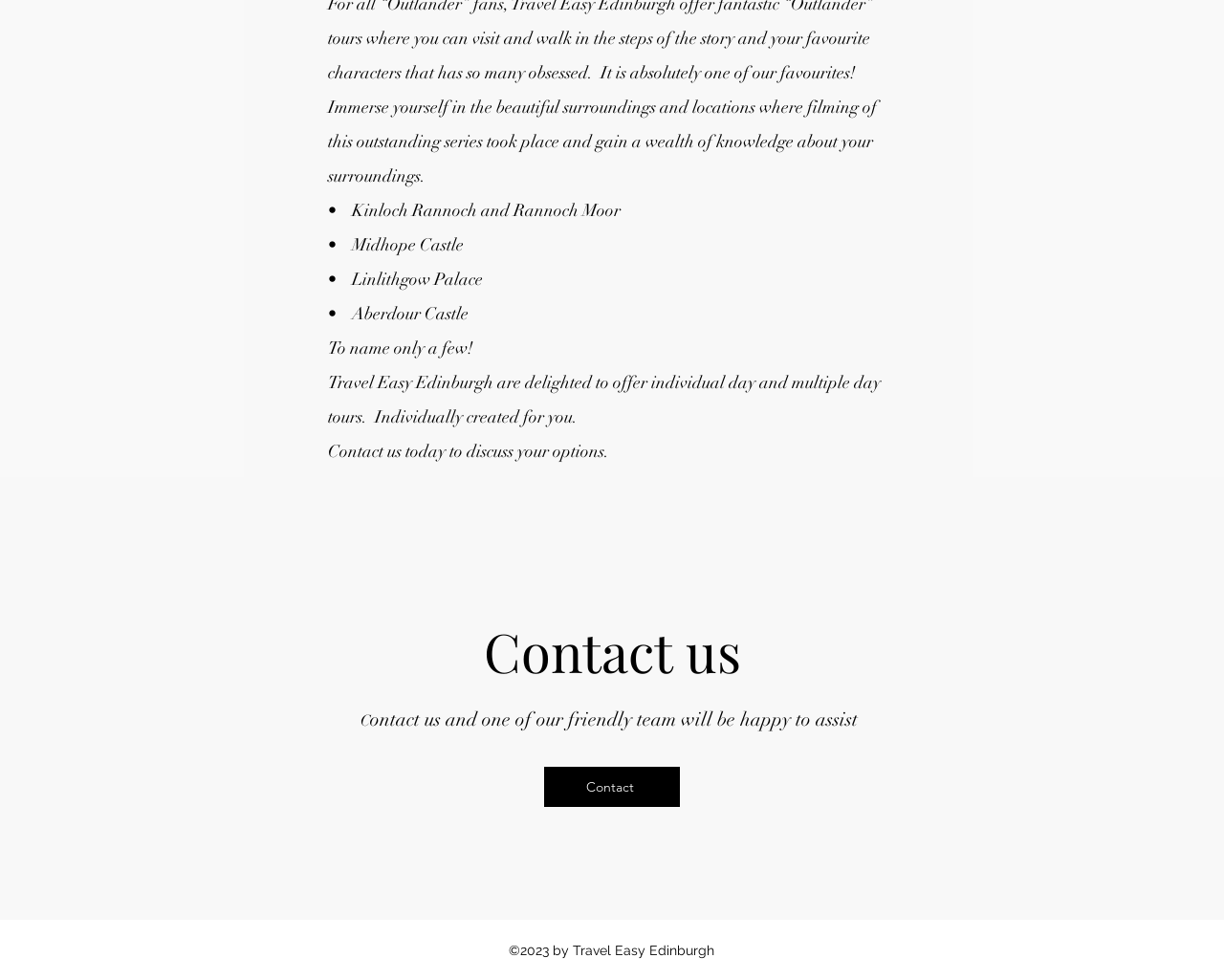What is the tone of the webpage?
Carefully examine the image and provide a detailed answer to the question.

The language used on the webpage is warm and welcoming, with phrases such as 'Immerse yourself in the beautiful surroundings' and 'one of our friendly team will be happy to assist', which suggests a friendly and inviting tone.